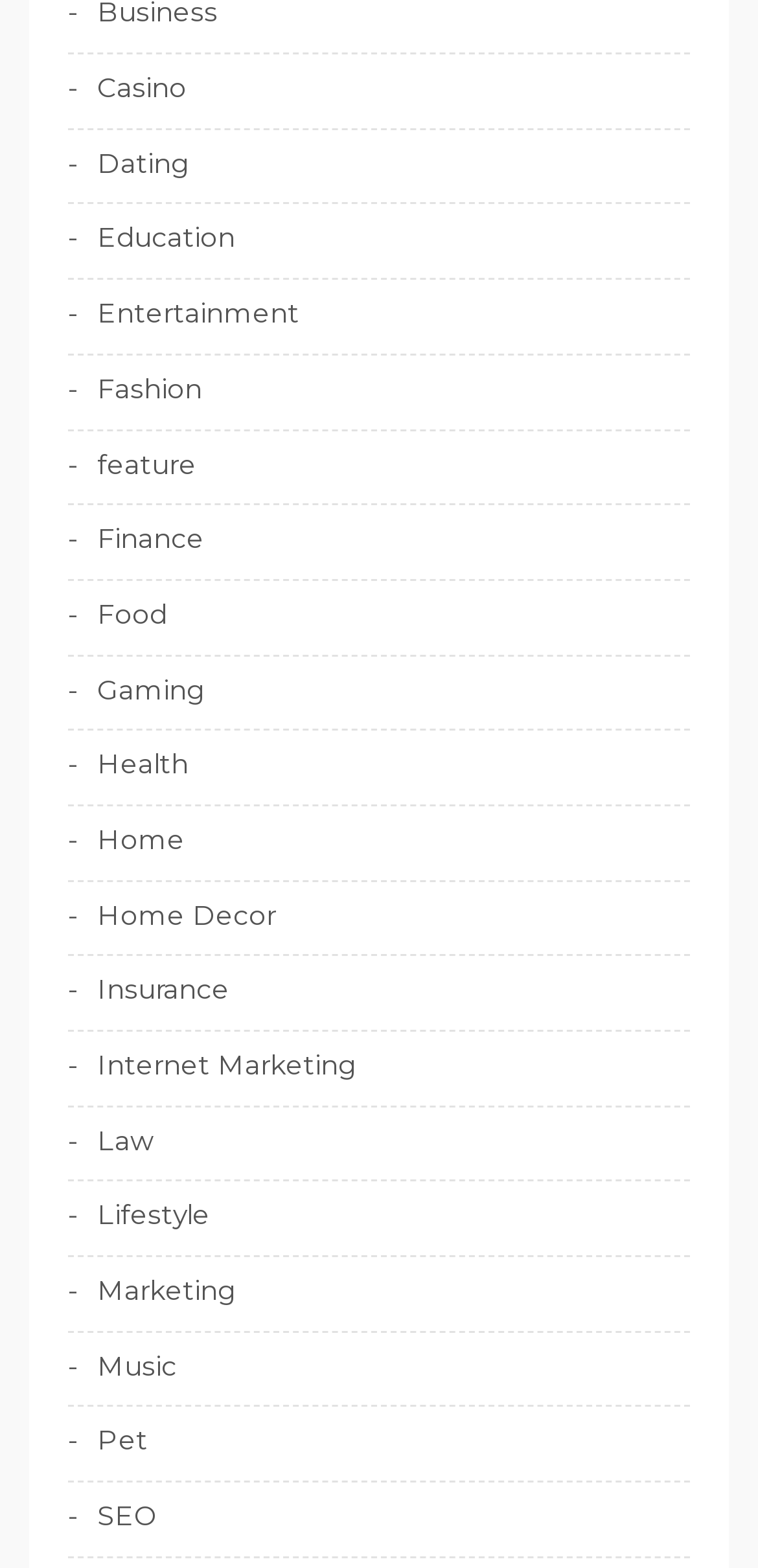Give a one-word or short-phrase answer to the following question: 
Is there a category for Travel on the webpage?

No